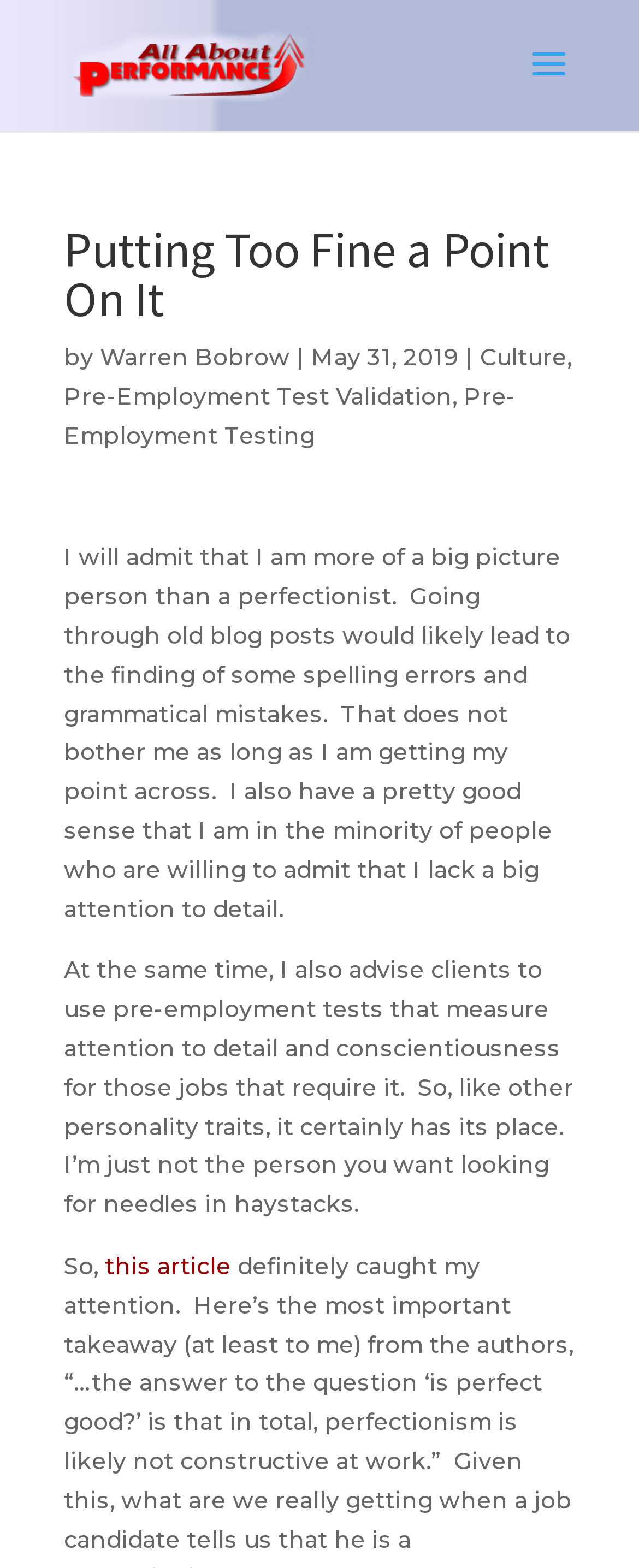What is the topic of the article 'this article' refers to?
Examine the screenshot and reply with a single word or phrase.

Attention to detail